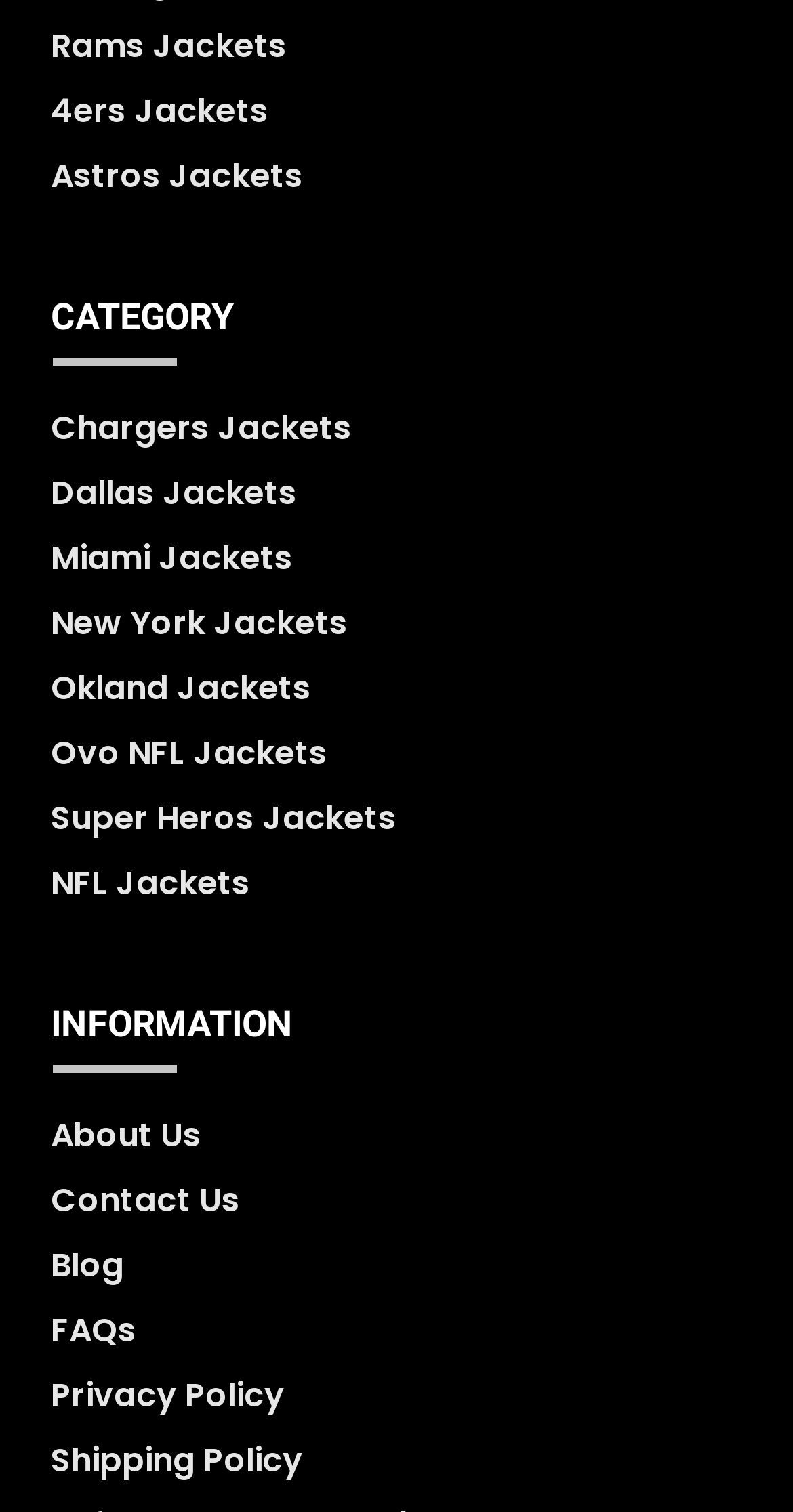Respond to the following question using a concise word or phrase: 
What categories are available on this webpage?

CATEGORY, INFORMATION